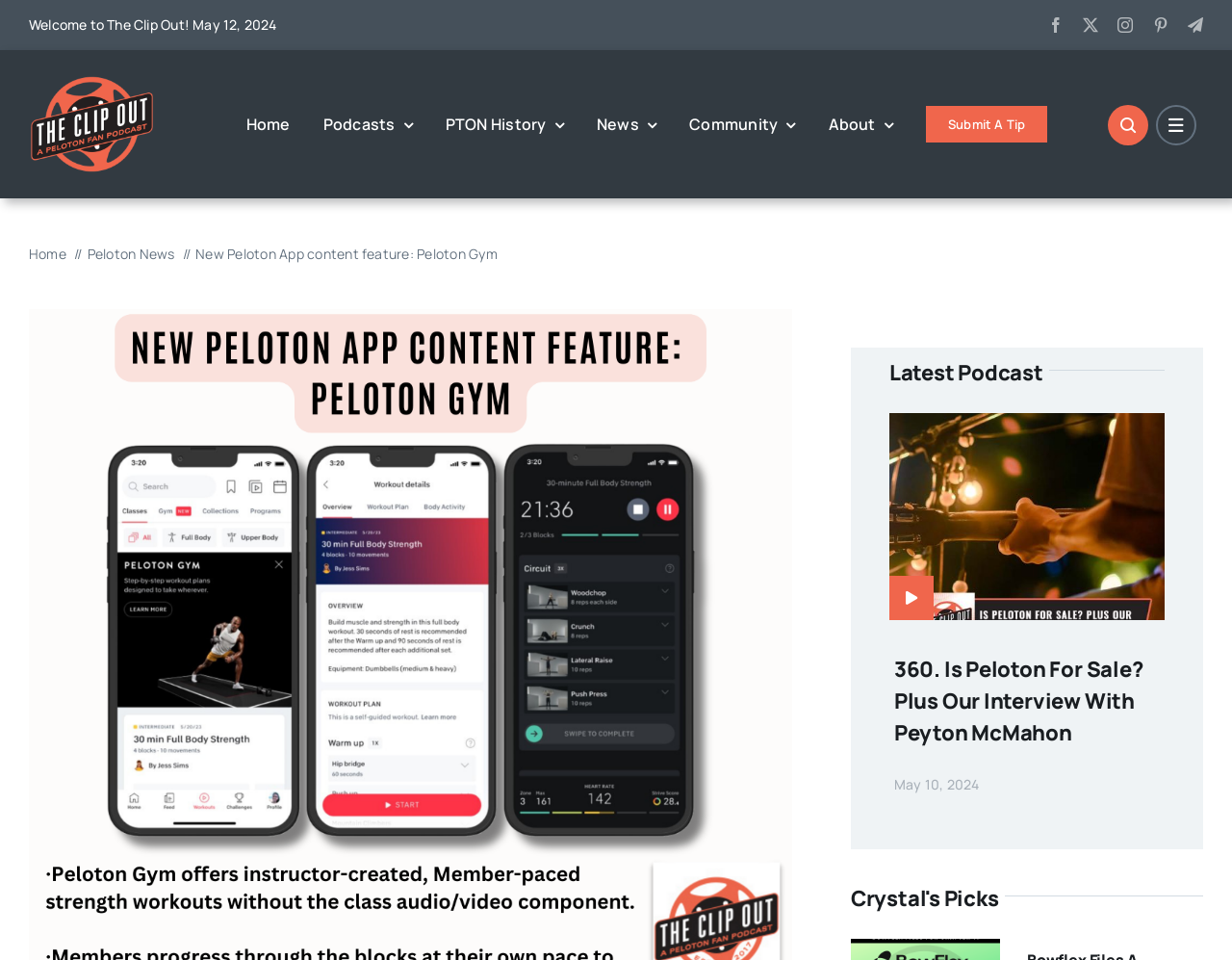What is the name of the section below the latest podcast?
Please give a detailed answer to the question using the information shown in the image.

I examined the section below the latest podcast on the webpage and found the heading 'Crystal's Picks', which indicates that the section is named 'Crystal's Picks'.